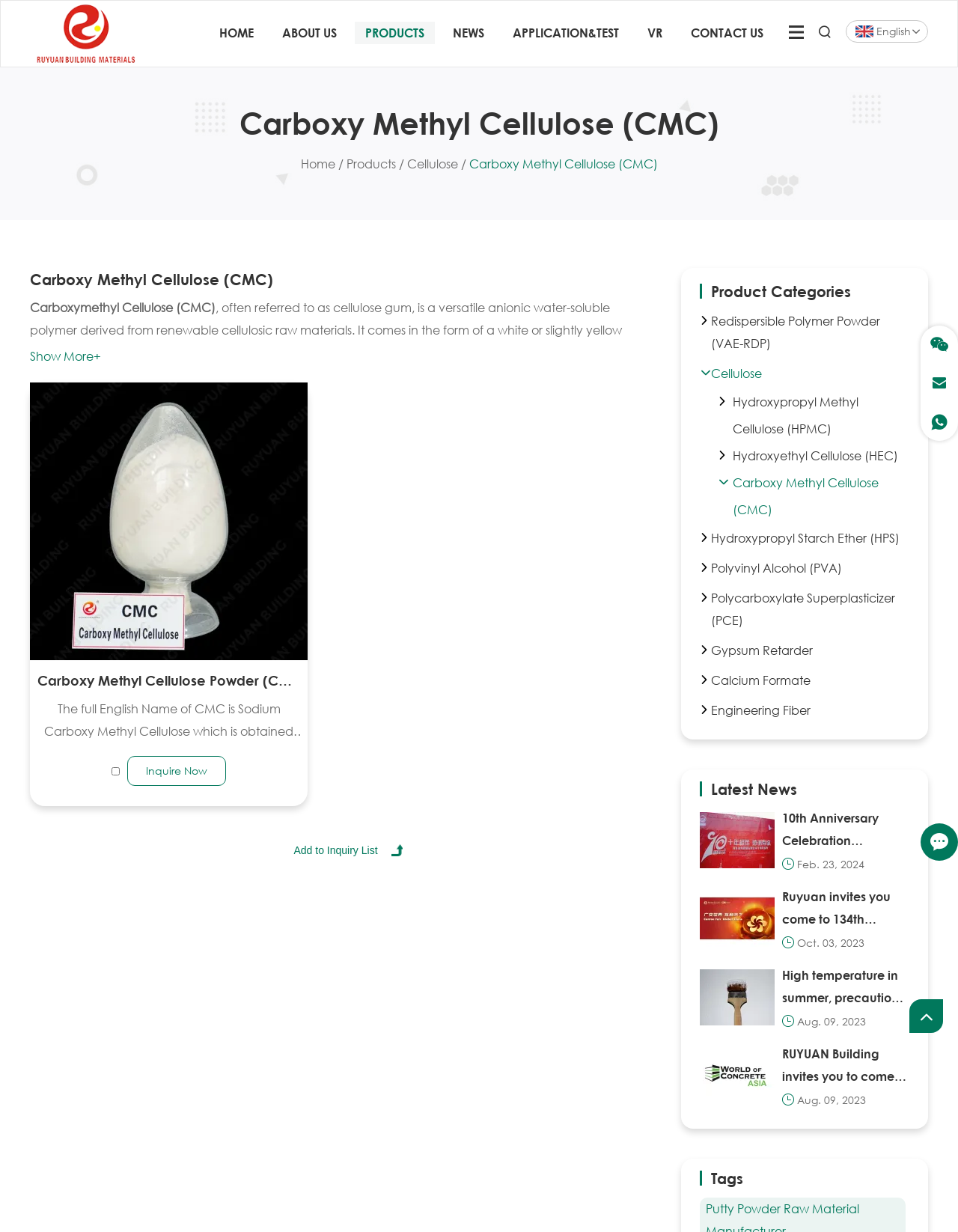Give a one-word or one-phrase response to the question:
What is the main product of the company?

Carboxymethyl Cellulose (CMC)